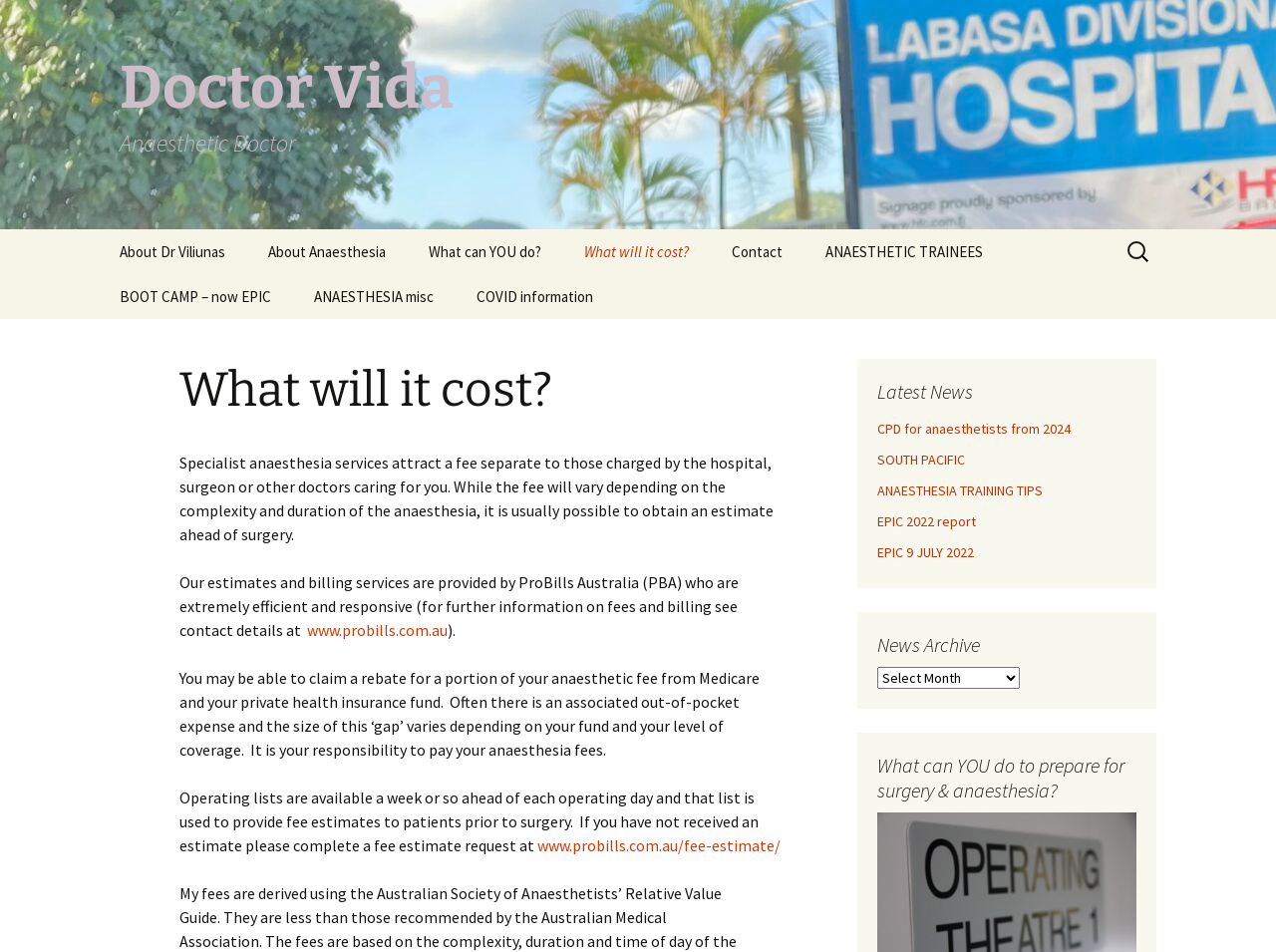Identify the bounding box coordinates of the clickable section necessary to follow the following instruction: "Click the Log In button". The coordinates should be presented as four float numbers from 0 to 1, i.e., [left, top, right, bottom].

None